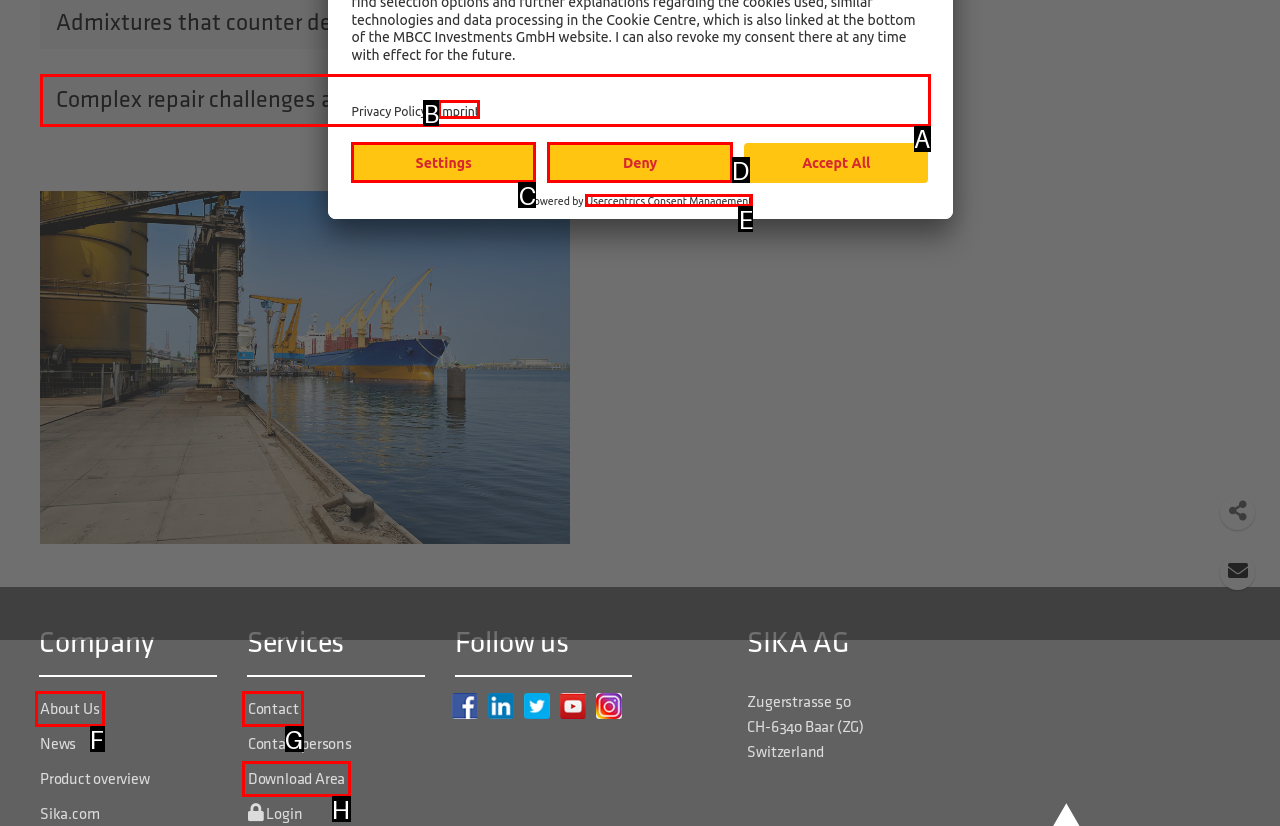With the provided description: Usercentrics Consent Management, select the most suitable HTML element. Respond with the letter of the selected option.

E